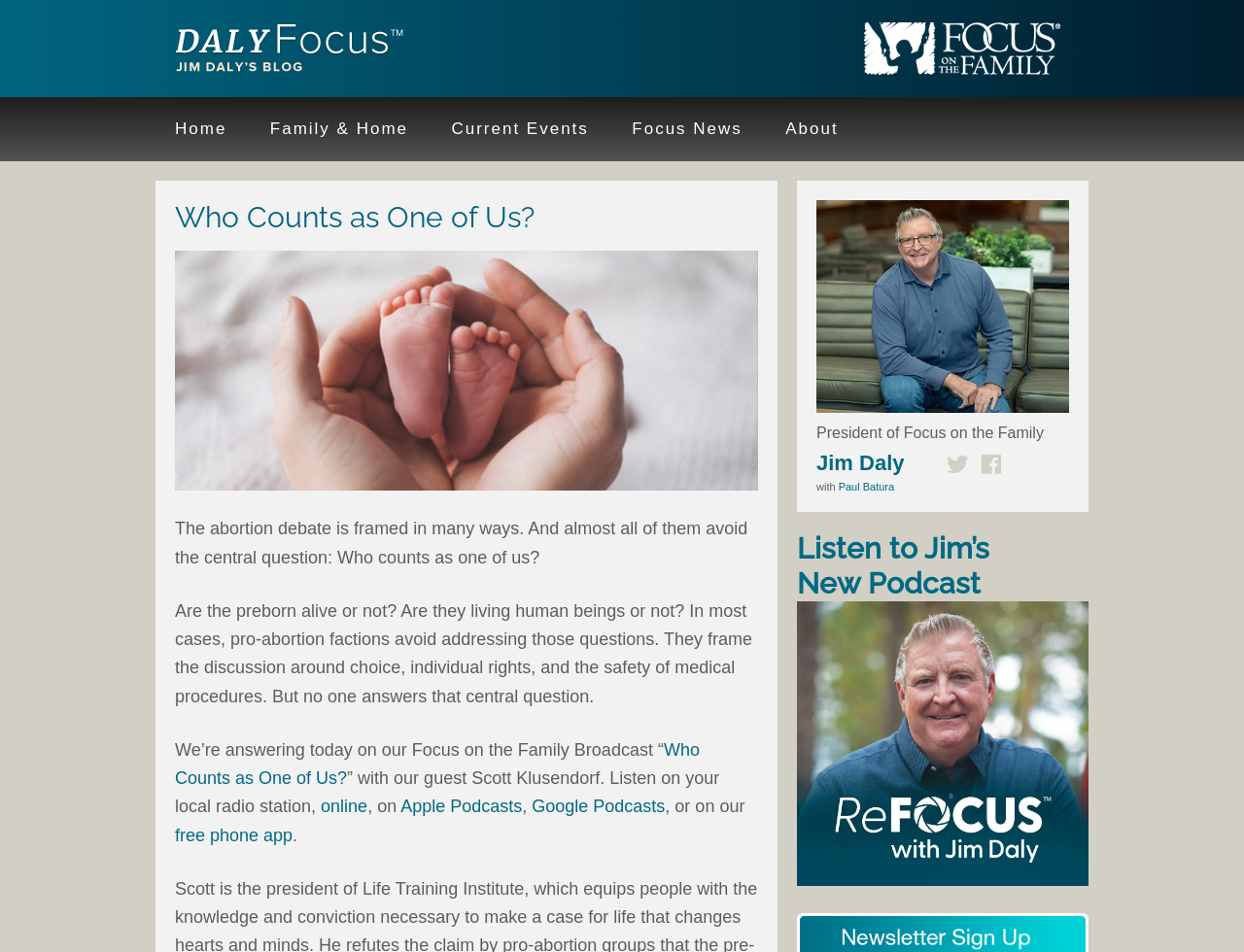Highlight the bounding box of the UI element that corresponds to this description: "About".

[0.616, 0.102, 0.69, 0.169]